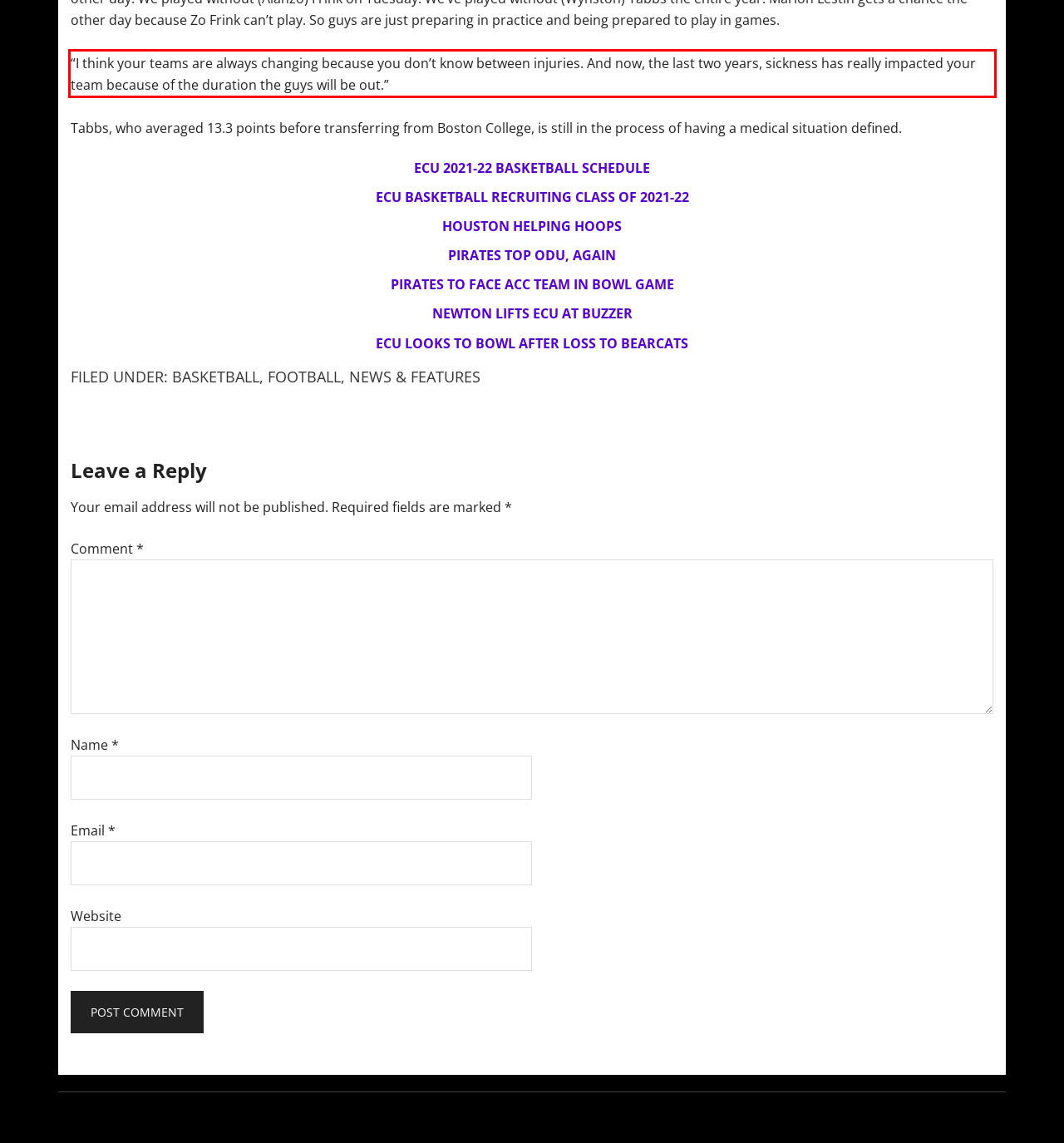Using the provided screenshot, read and generate the text content within the red-bordered area.

“I think your teams are always changing because you don’t know between injuries. And now, the last two years, sickness has really impacted your team because of the duration the guys will be out.”